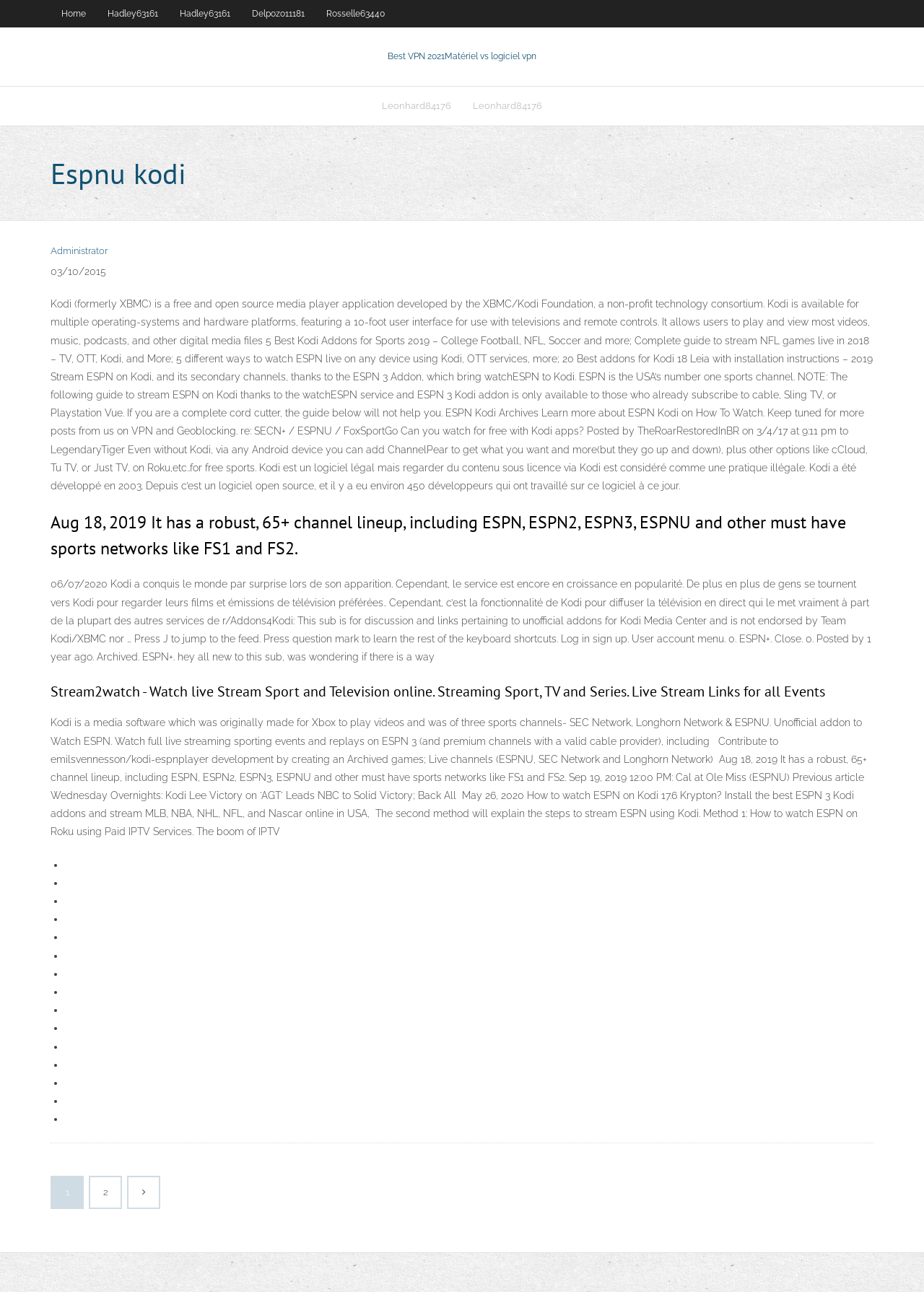Identify the bounding box coordinates of the specific part of the webpage to click to complete this instruction: "Click on the '2' page navigation link".

[0.098, 0.911, 0.13, 0.935]